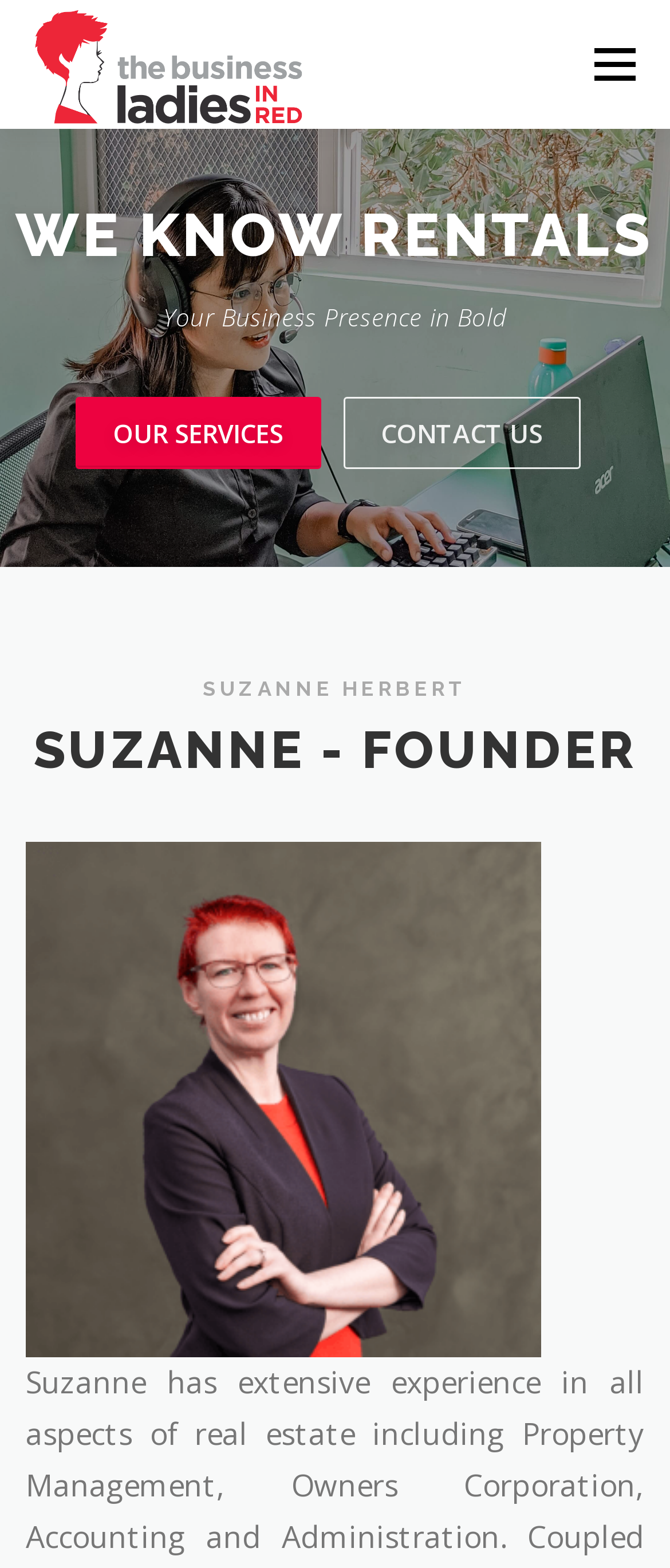Given the description Menu, predict the bounding box coordinates of the UI element. Ensure the coordinates are in the format (top-left x, top-left y, bottom-right x, bottom-right y) and all values are between 0 and 1.

[0.872, 0.0, 0.962, 0.082]